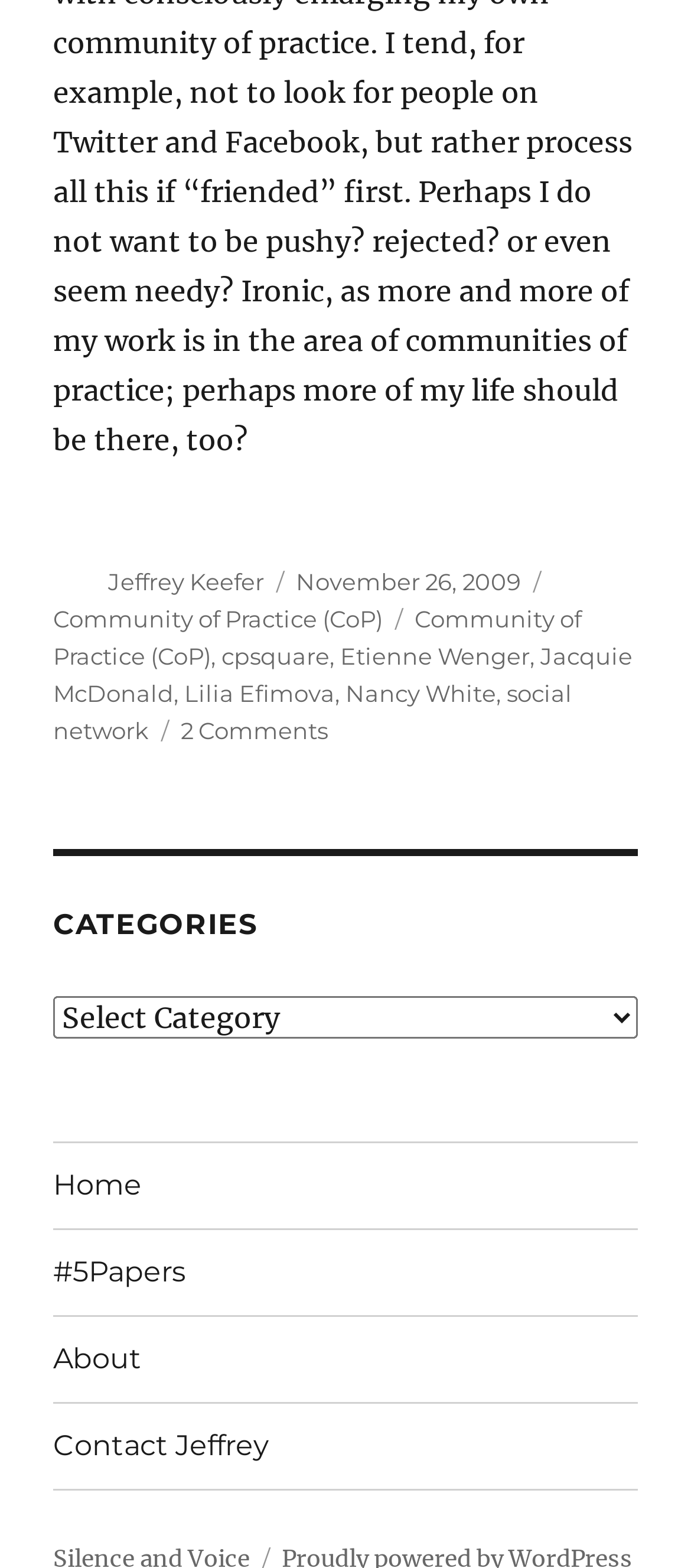What is the date of the post?
Provide a well-explained and detailed answer to the question.

The date of the post can be found in the footer section, where it says 'Posted on' followed by a link 'November 26, 2009'.